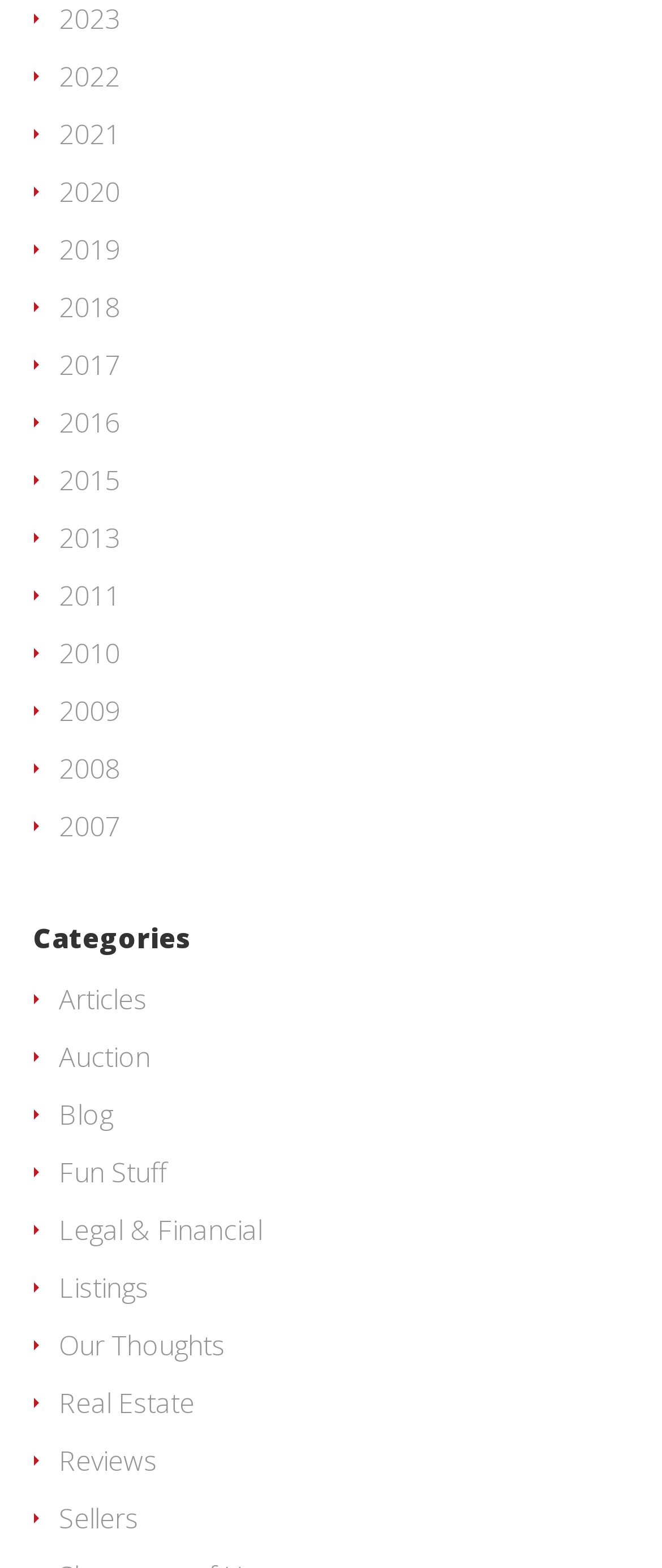Determine the bounding box coordinates for the area you should click to complete the following instruction: "Read the article about eharmony".

None